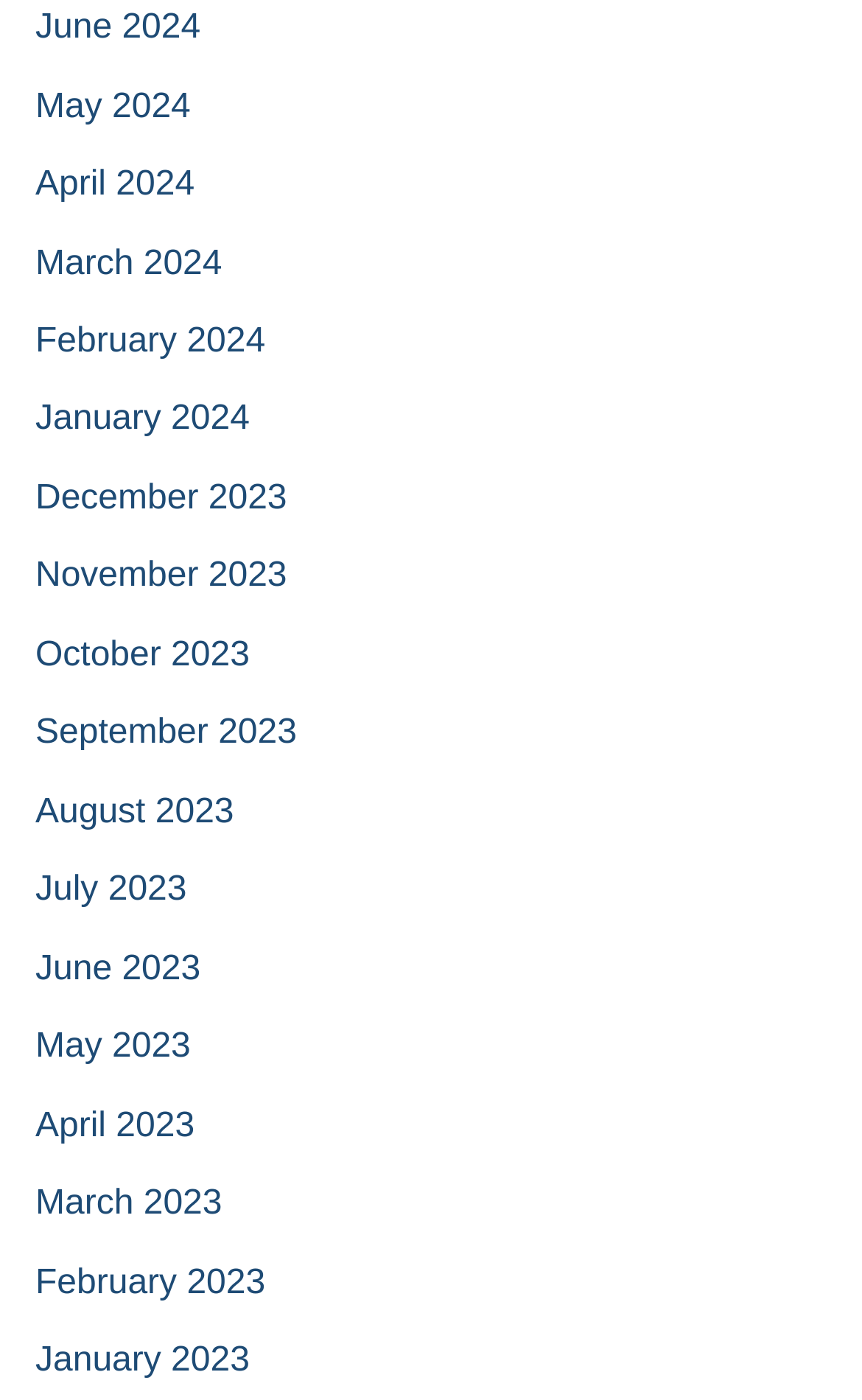Find the bounding box coordinates of the area to click in order to follow the instruction: "Go to May 2023".

[0.041, 0.735, 0.221, 0.761]